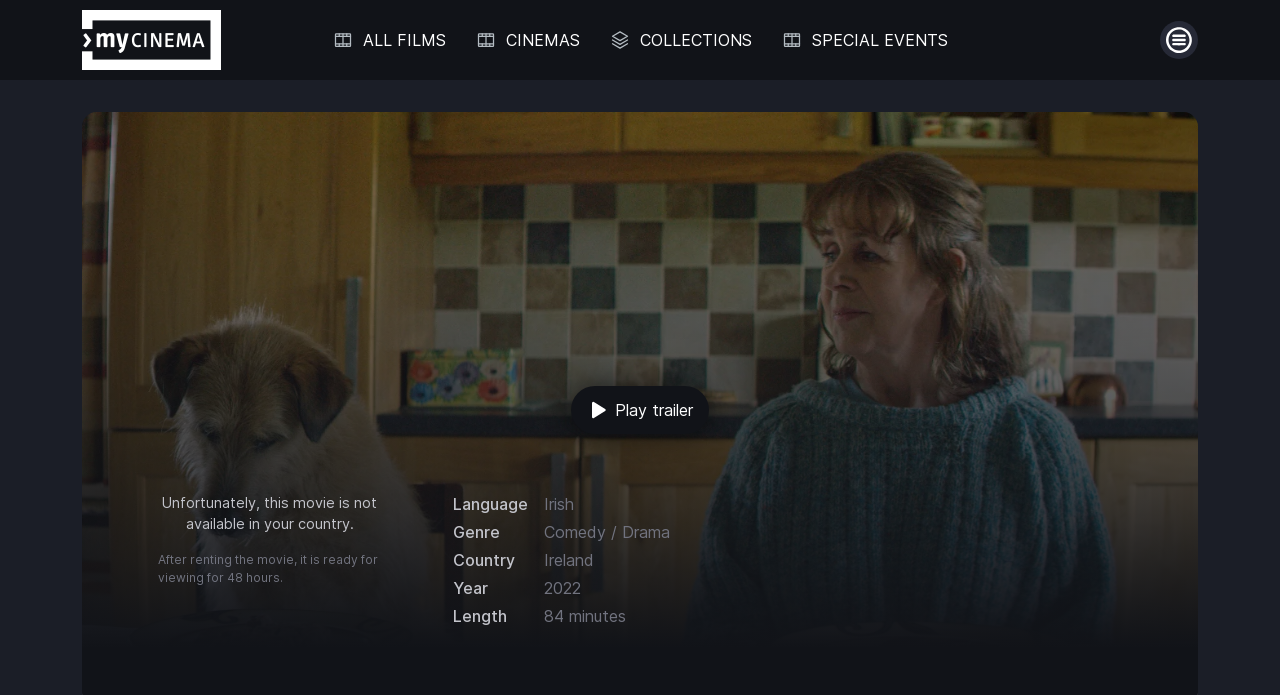Predict the bounding box coordinates of the area that should be clicked to accomplish the following instruction: "Click on ALL FILMS". The bounding box coordinates should consist of four float numbers between 0 and 1, i.e., [left, top, right, bottom].

[0.26, 0.0, 0.348, 0.115]